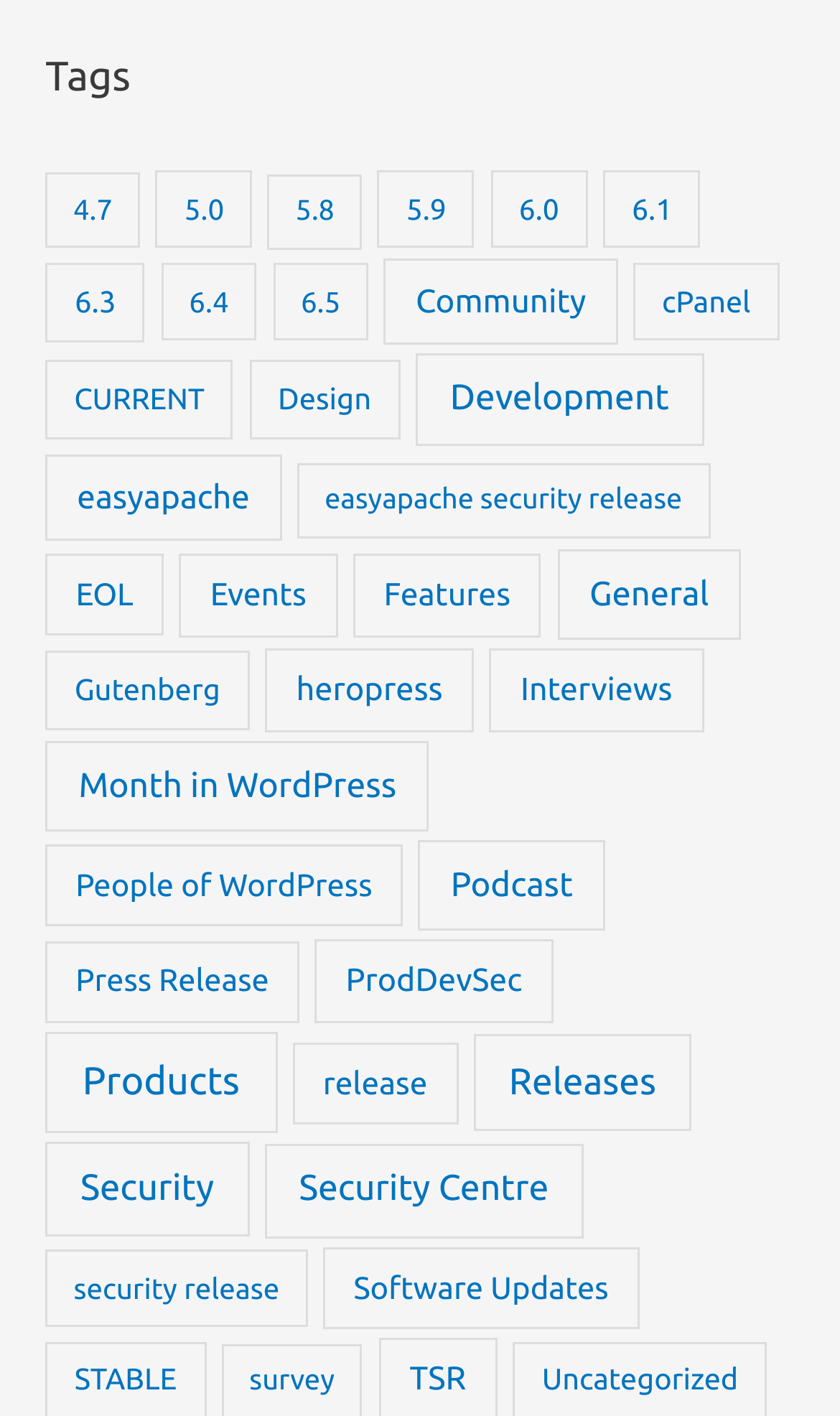Answer this question using a single word or a brief phrase:
How many items are in the 'Products' category?

430